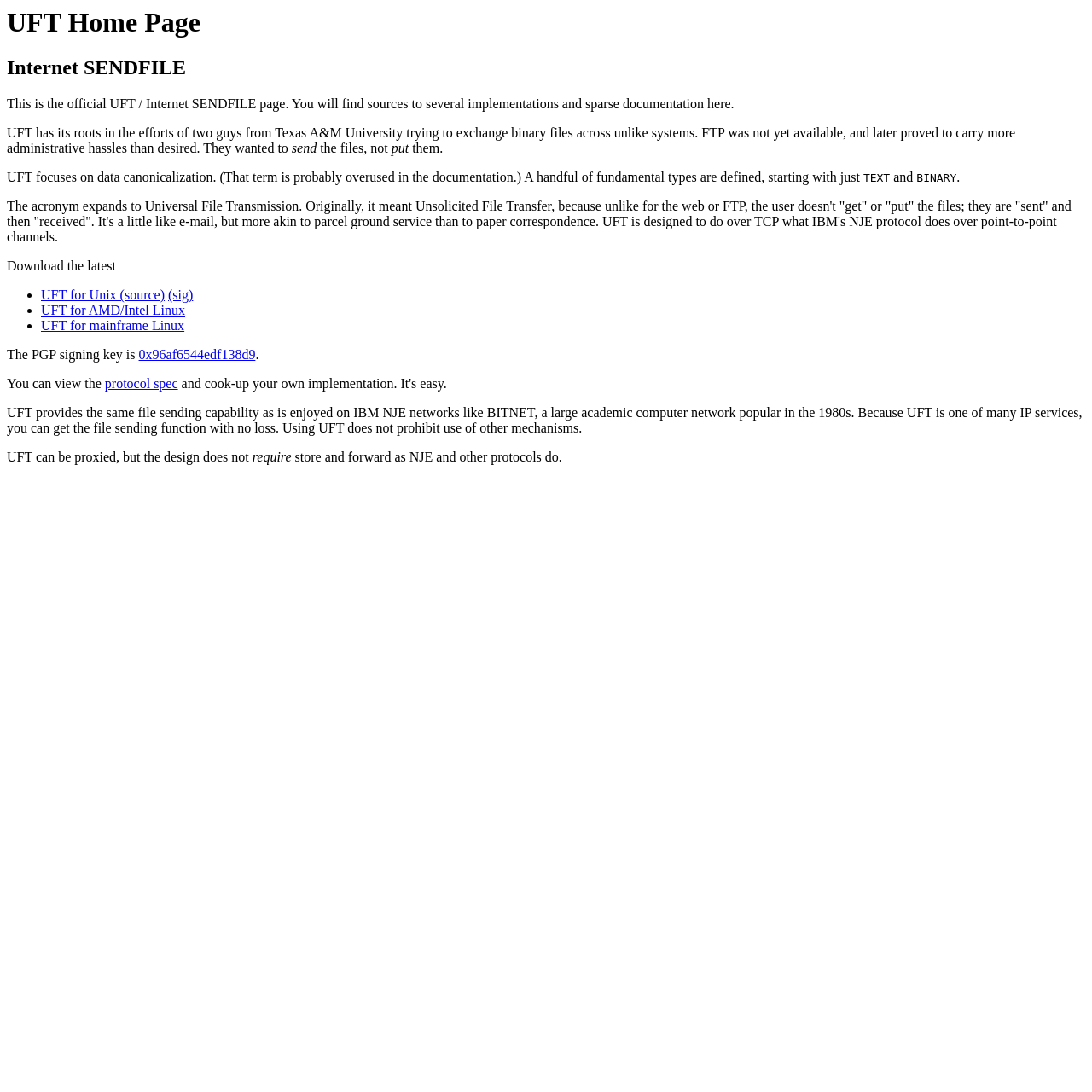Locate the bounding box of the UI element defined by this description: "(sig)". The coordinates should be given as four float numbers between 0 and 1, formatted as [left, top, right, bottom].

[0.154, 0.264, 0.177, 0.277]